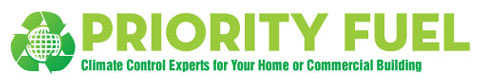Offer a thorough description of the image.

The image features the logo of "Priority Fuel," prominently displayed in green. This logo emphasizes the company's commitment to climate control solutions for residential and commercial buildings. Accompanying the logo is the tagline "Climate Control Experts for Your Home or Commercial Building," which reflects their specialization in providing efficient heating and cooling services. The design incorporates a circular emblem, symbolizing sustainability, which aligns with their focus on geothermal heating and environmentally friendly energy solutions.